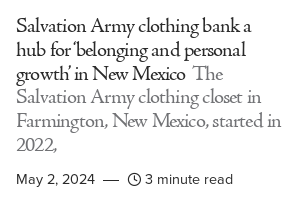Describe every aspect of the image in detail.

The image features a headline and summary for an article discussing the Salvation Army clothing bank in Farmington, New Mexico. Titled "Salvation Army clothing bank a hub for 'belonging and personal growth' in New Mexico," the article highlights how the clothing closet, established in 2022, serves as a vital resource for individuals seeking support and community. Alongside the title is the publication date, May 2, 2024, and a note indicating the article is a quick read, taking approximately 3 minutes. This information emphasizes the importance of the clothing bank in fostering personal growth and a sense of belonging for those in the community.